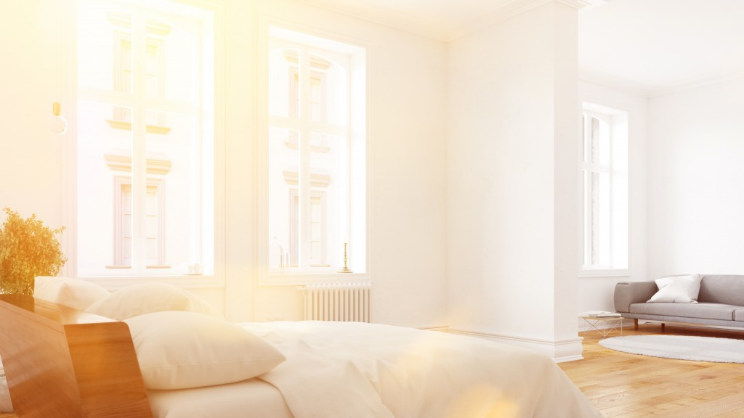What is the purpose of the small plant?
Identify the answer in the screenshot and reply with a single word or phrase.

Adds warmth and nature